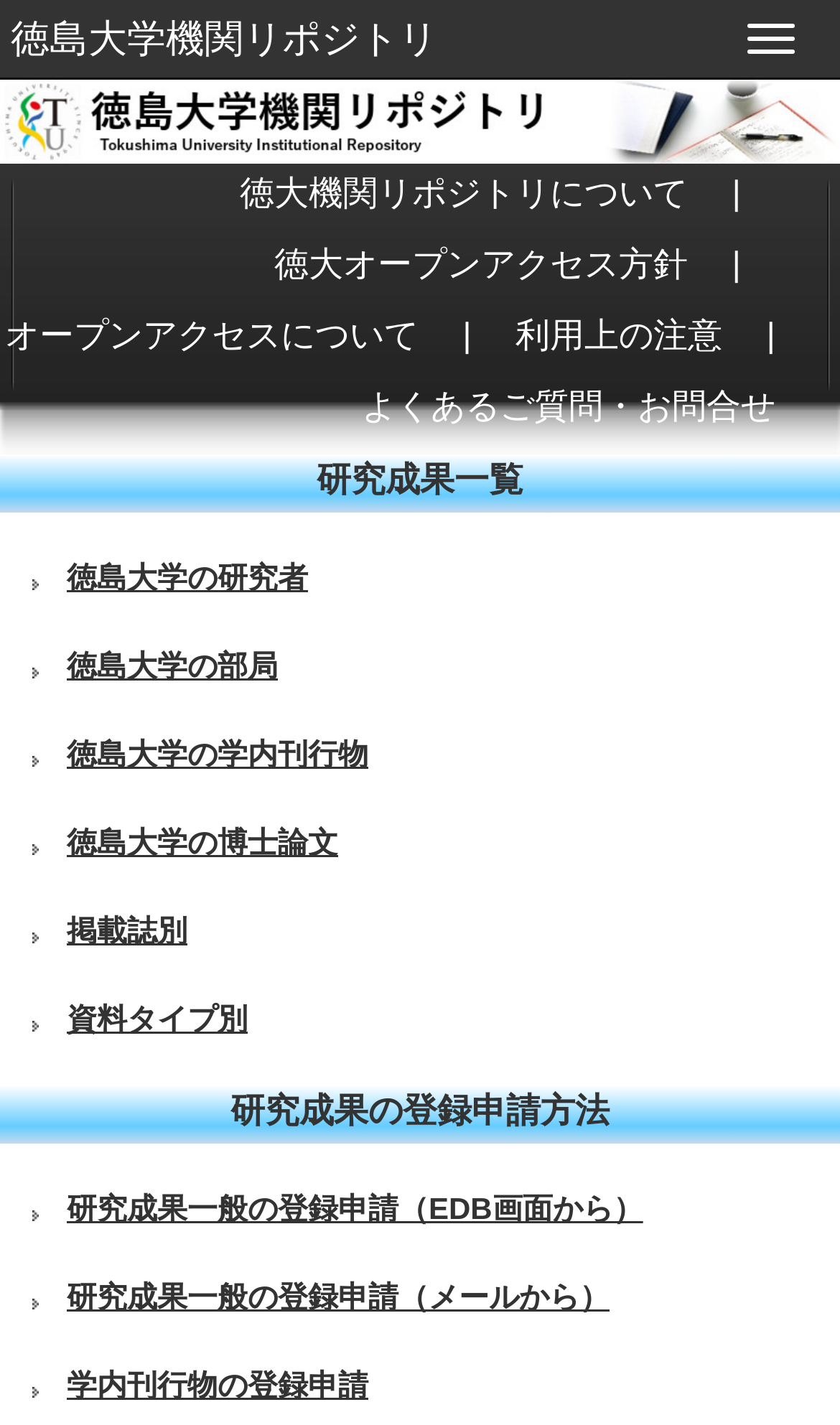Determine the main heading of the webpage and generate its text.

A case of pulmonary pleomorphic carcinoma with preexisting interstitial pneumonia successfully treated with pembrolizumab